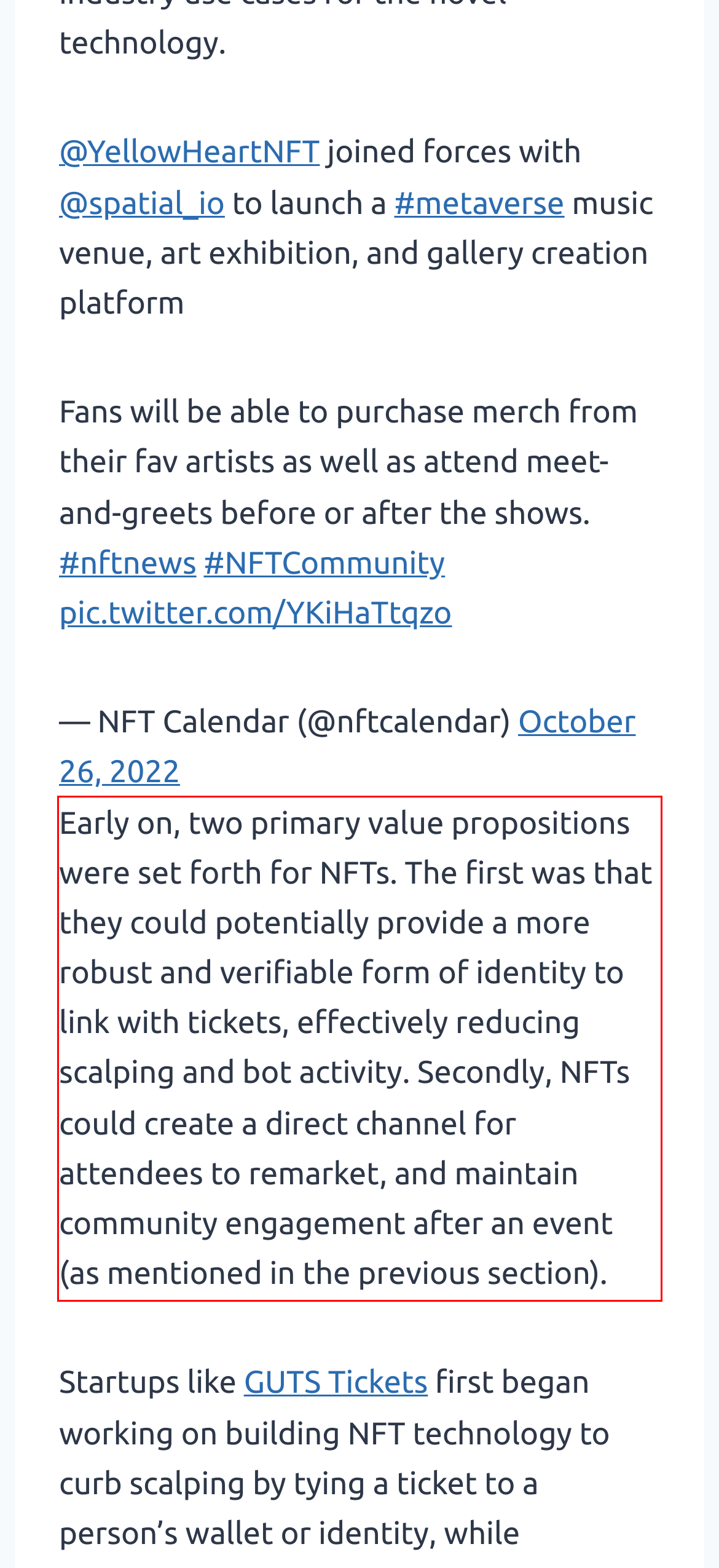You are provided with a screenshot of a webpage that includes a UI element enclosed in a red rectangle. Extract the text content inside this red rectangle.

Early on, two primary value propositions were set forth for NFTs. The first was that they could potentially provide a more robust and verifiable form of identity to link with tickets, effectively reducing scalping and bot activity. Secondly, NFTs could create a direct channel for attendees to remarket, and maintain community engagement after an event (as mentioned in the previous section).